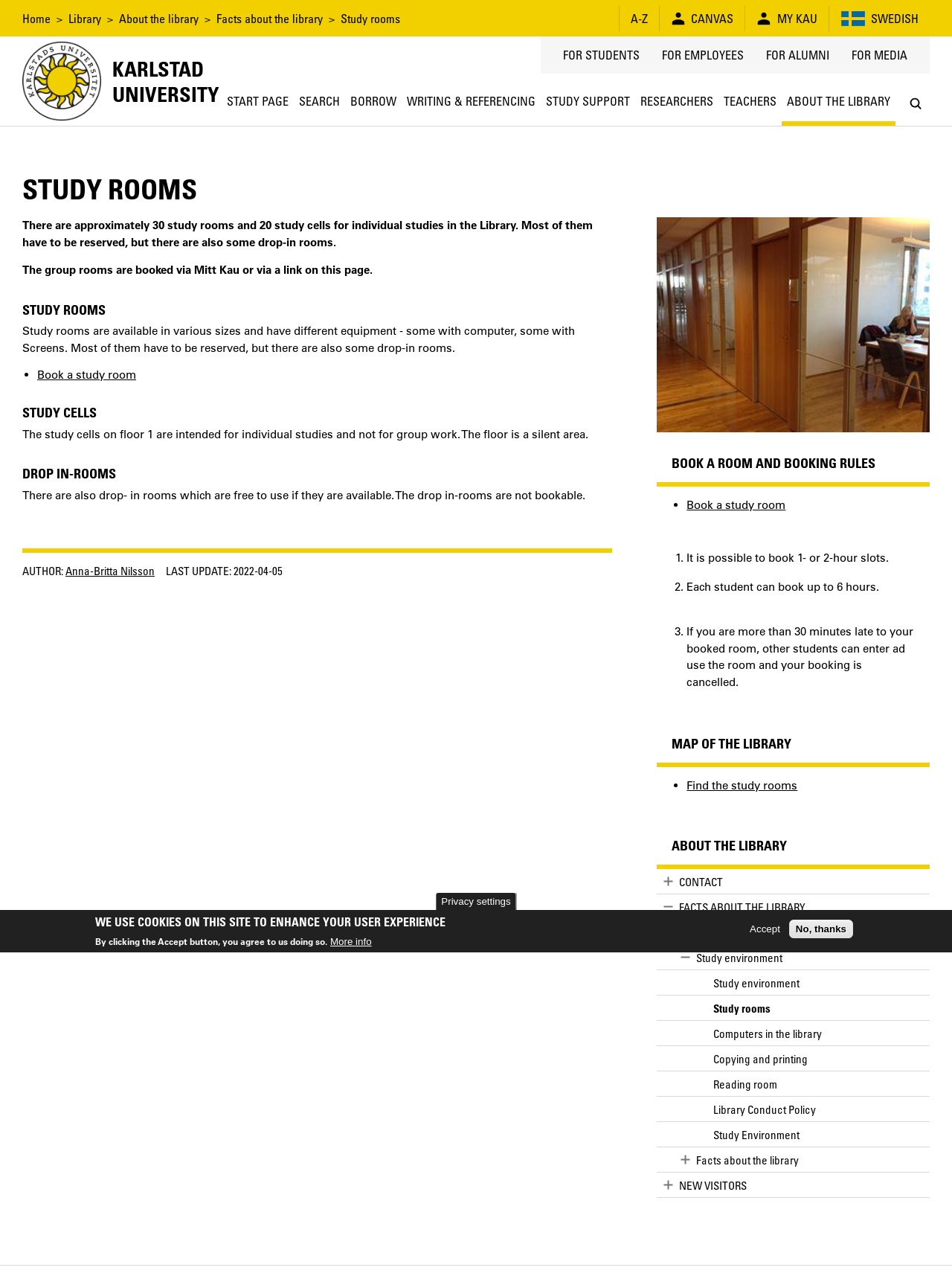What happens if a student is more than 30 minutes late to their booked room?
Based on the image, answer the question with a single word or brief phrase.

Booking is cancelled